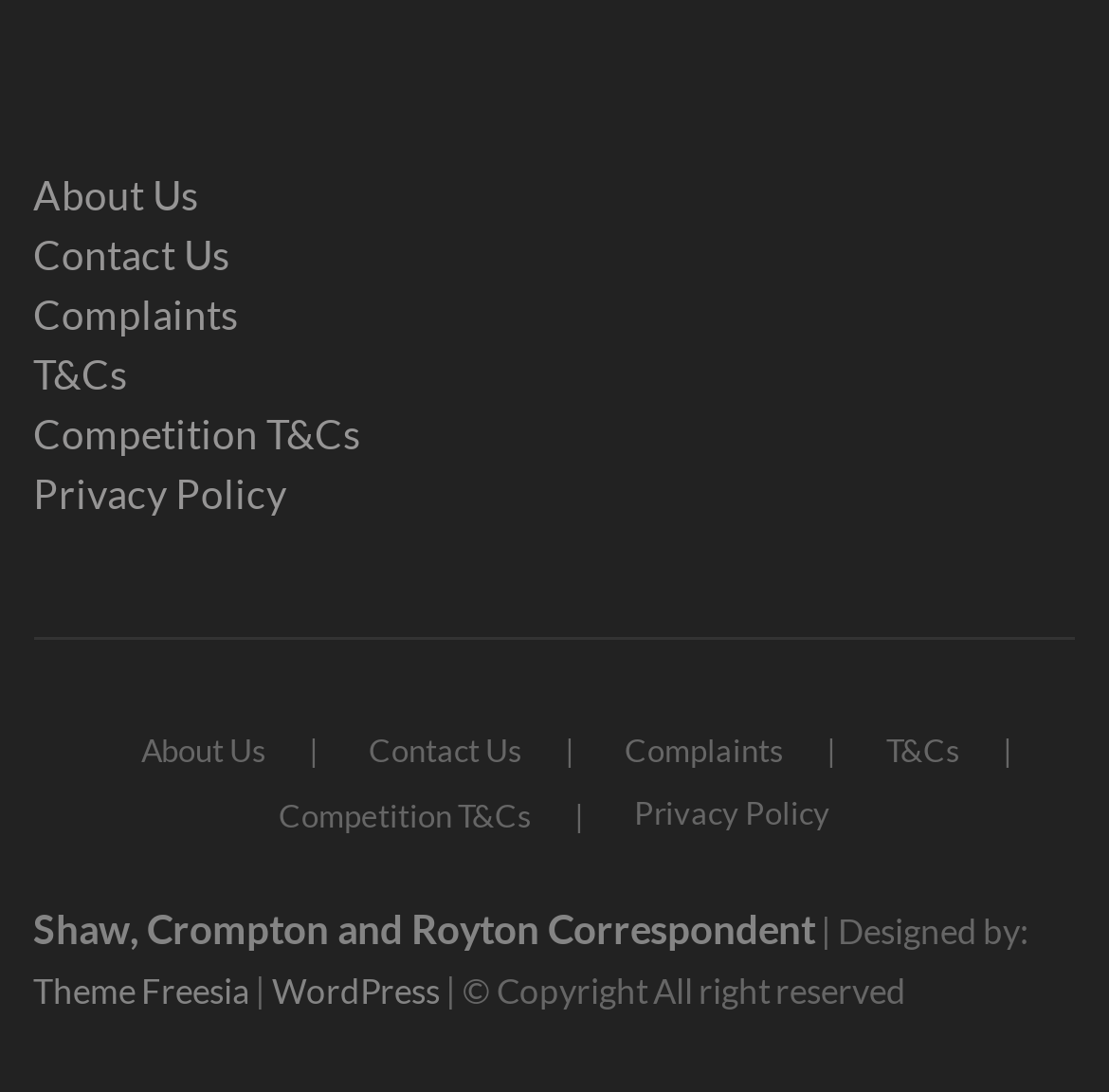What is the platform of the website?
Please provide a single word or phrase as your answer based on the image.

WordPress